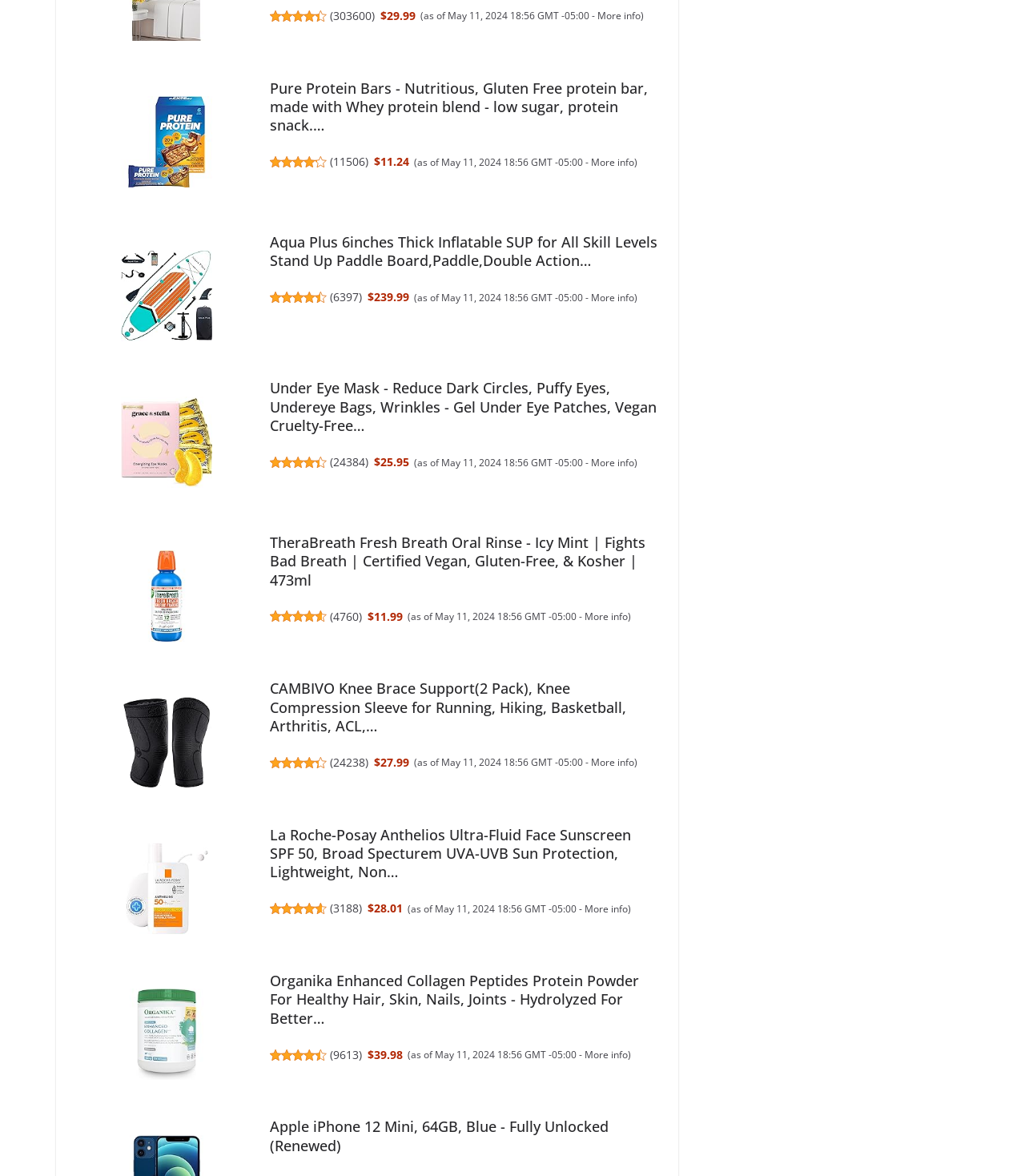How much does Aqua Plus 6inches Thick Inflatable SUP cost?
Please provide a comprehensive and detailed answer to the question.

I found the price of Aqua Plus 6inches Thick Inflatable SUP by looking at the text '$239.99' next to the product name.